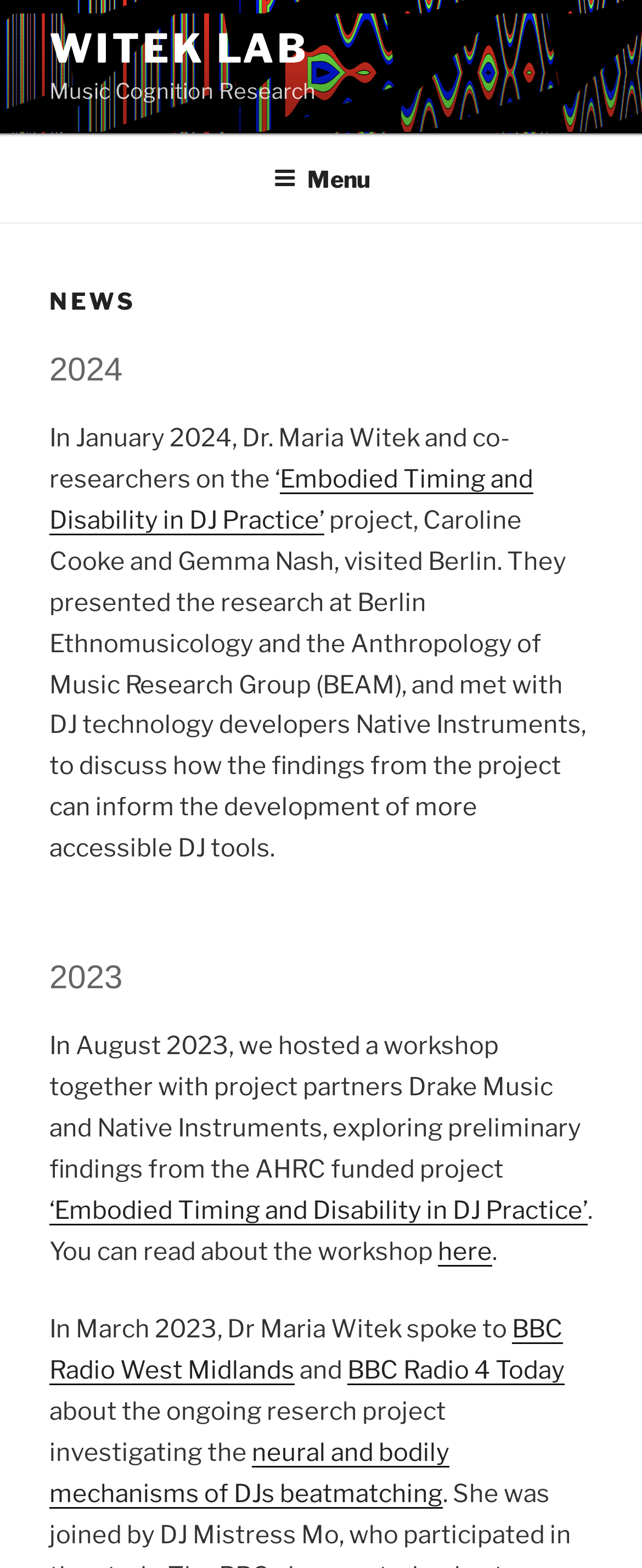Extract the bounding box for the UI element that matches this description: "Menu".

[0.388, 0.088, 0.612, 0.139]